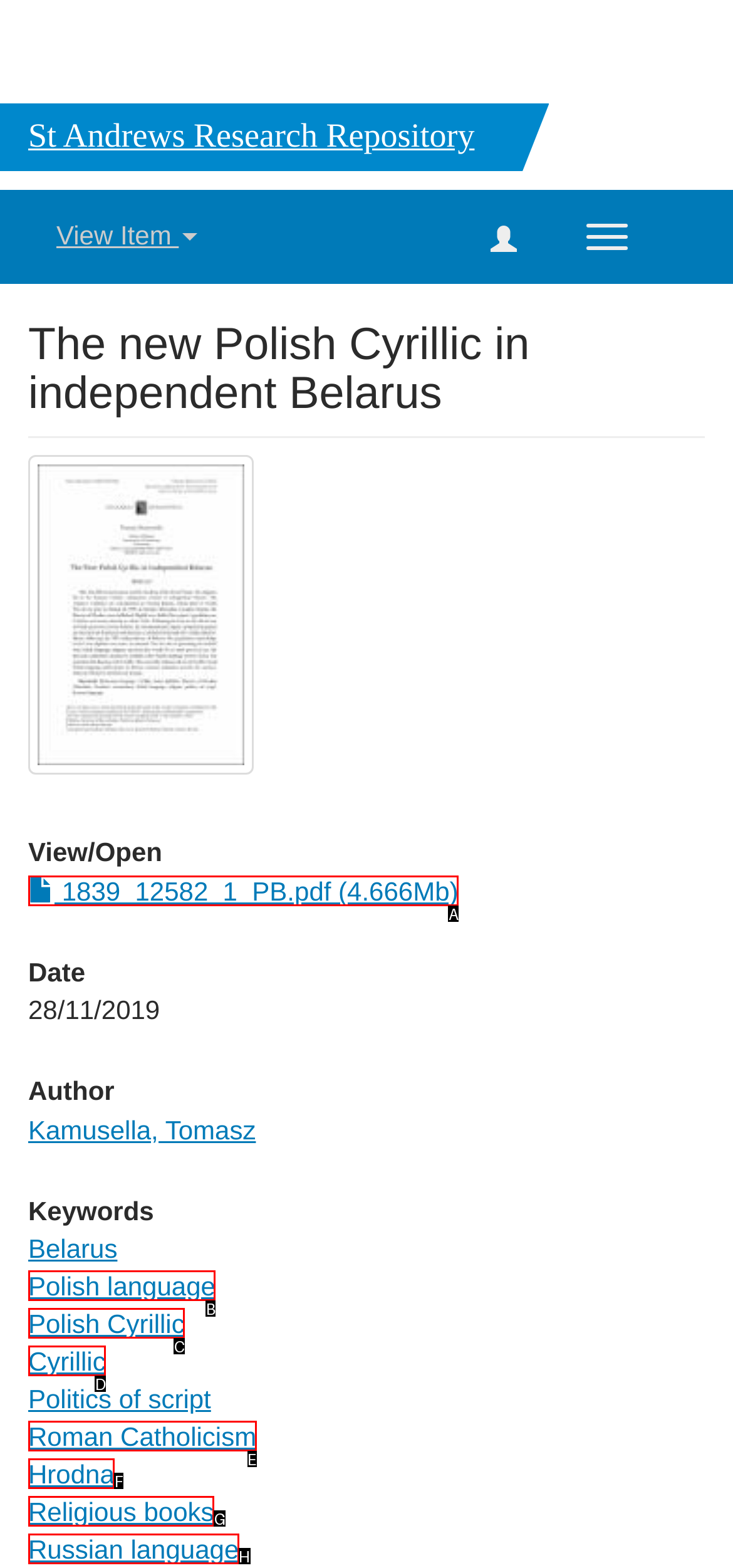Identify which HTML element matches the description: Roman Catholicism. Answer with the correct option's letter.

E